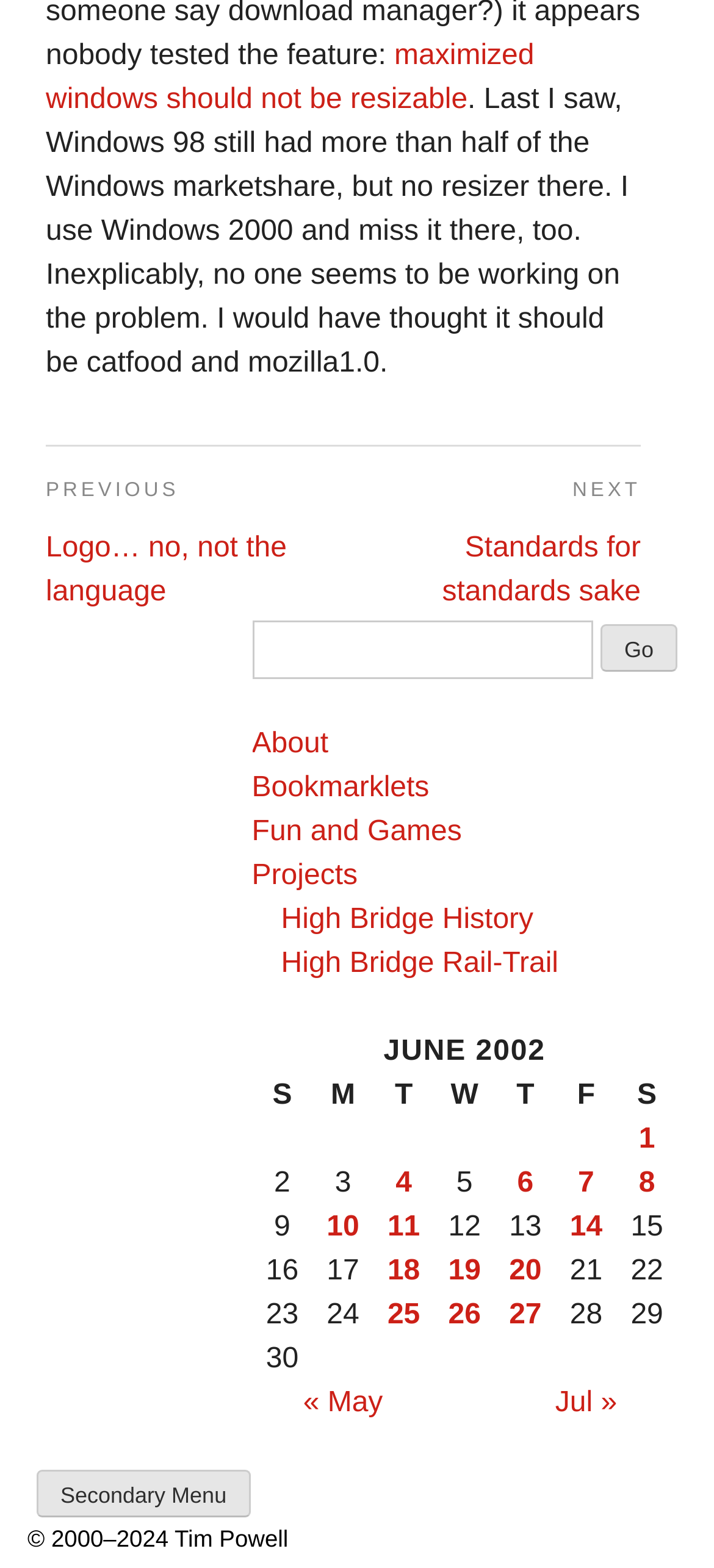How many links are in the complementary section?
Answer with a single word or phrase, using the screenshot for reference.

7